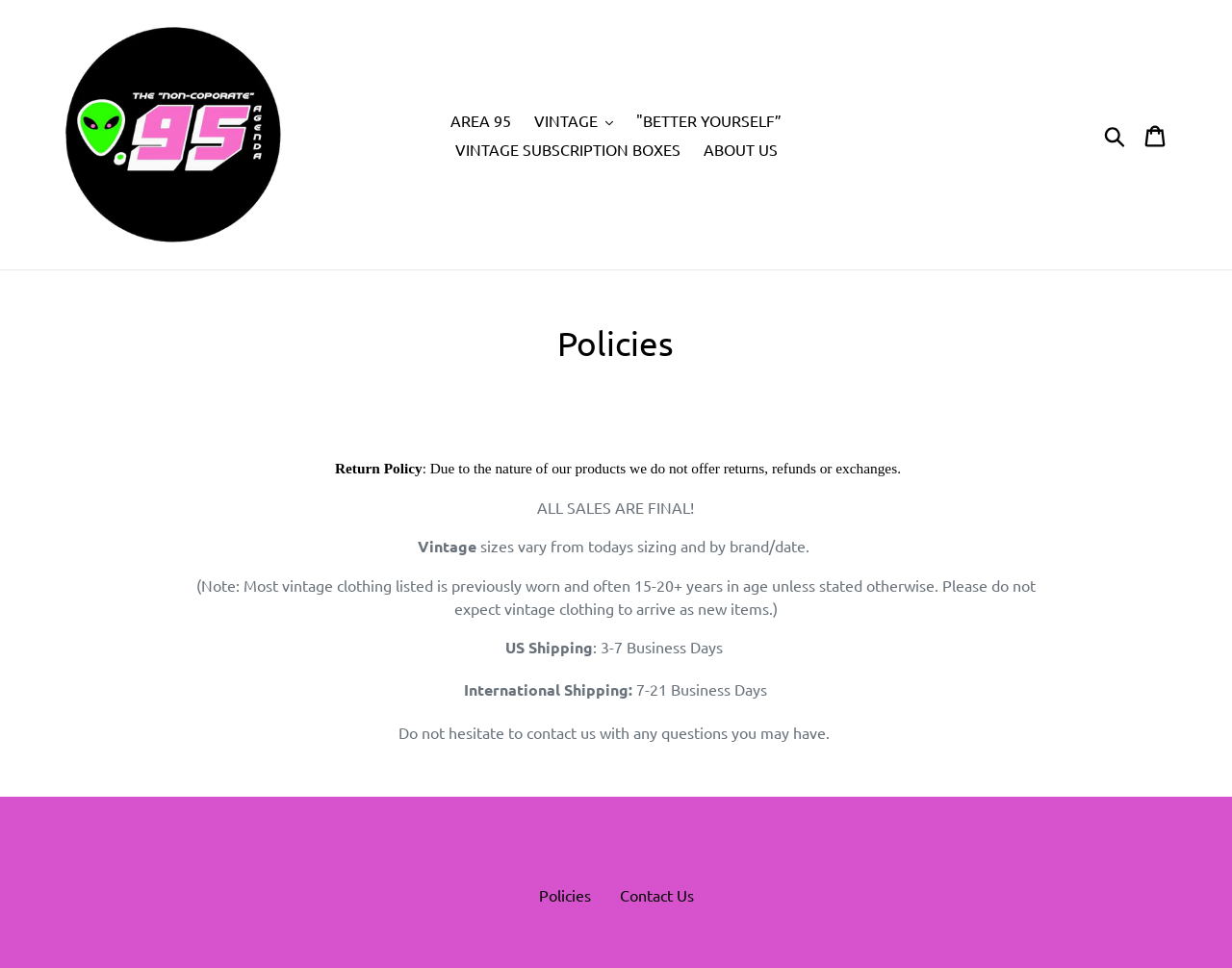Give a detailed account of the webpage.

The webpage is about the policies of an online shop, specifically shoparea95. At the top, there is a navigation bar with links to the shop's main page, vintage subscription boxes, about us, and a cart. There is also a search button on the top right corner. 

Below the navigation bar, the main content area is divided into sections. The first section is headed by "Policies" and has a return policy statement, which explains that due to the nature of their products, they do not offer returns, refunds, or exchanges, and all sales are final. This section also mentions that vintage sizes vary from today's sizing and by brand/date.

The next section provides information about shipping, including US shipping, which takes 3-7 business days, and international shipping, which takes 7-21 business days. 

Finally, at the bottom of the page, there are links to the policies and contact us pages. Throughout the page, there are no images except for the shop's logo at the top left corner.